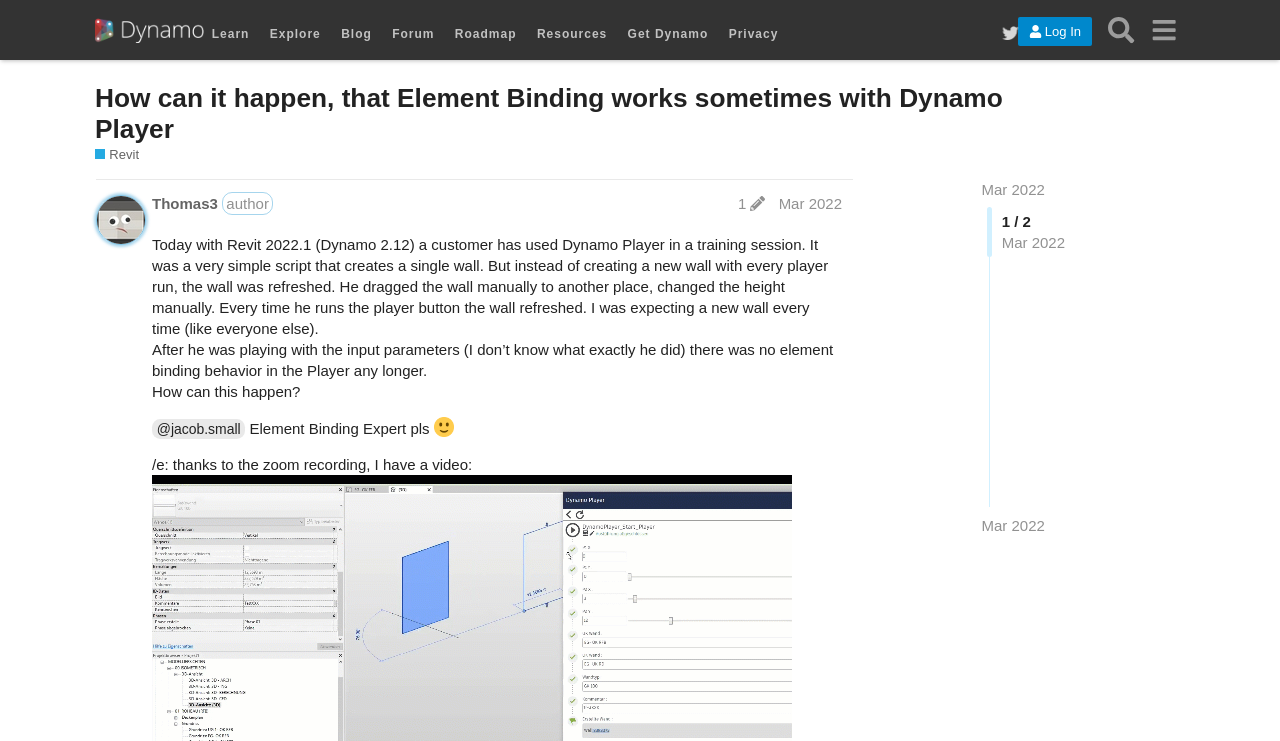Provide a thorough and detailed response to the question by examining the image: 
Who is the author of the post?

The author of the post is Thomas3, as indicated by the link 'Thomas3 author post edit history Mar 2022'.